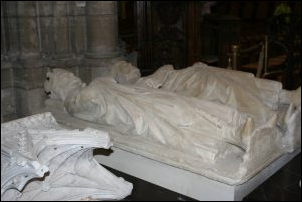Give a one-word or short phrase answer to this question: 
What style of craftsmanship is characteristic of the basilica's interior?

Medieval